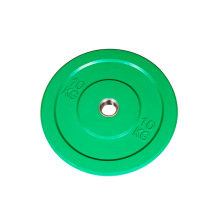Answer the question using only a single word or phrase: 
What is the purpose of the central hub on the weight plate?

Easy attachment to a barbell